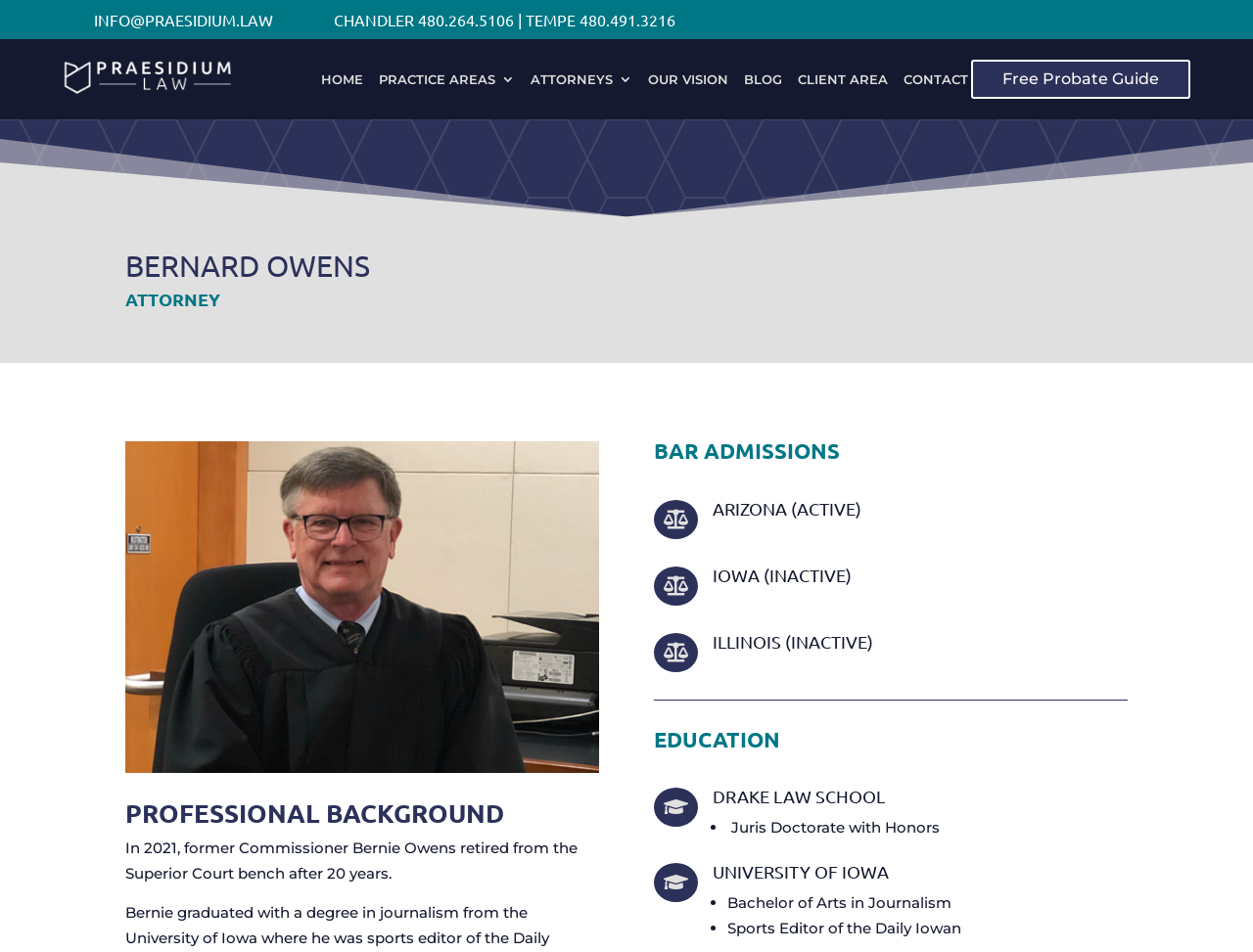What is the name of the law school Bernard Owens attended?
Based on the image, give a concise answer in the form of a single word or short phrase.

Drake Law School